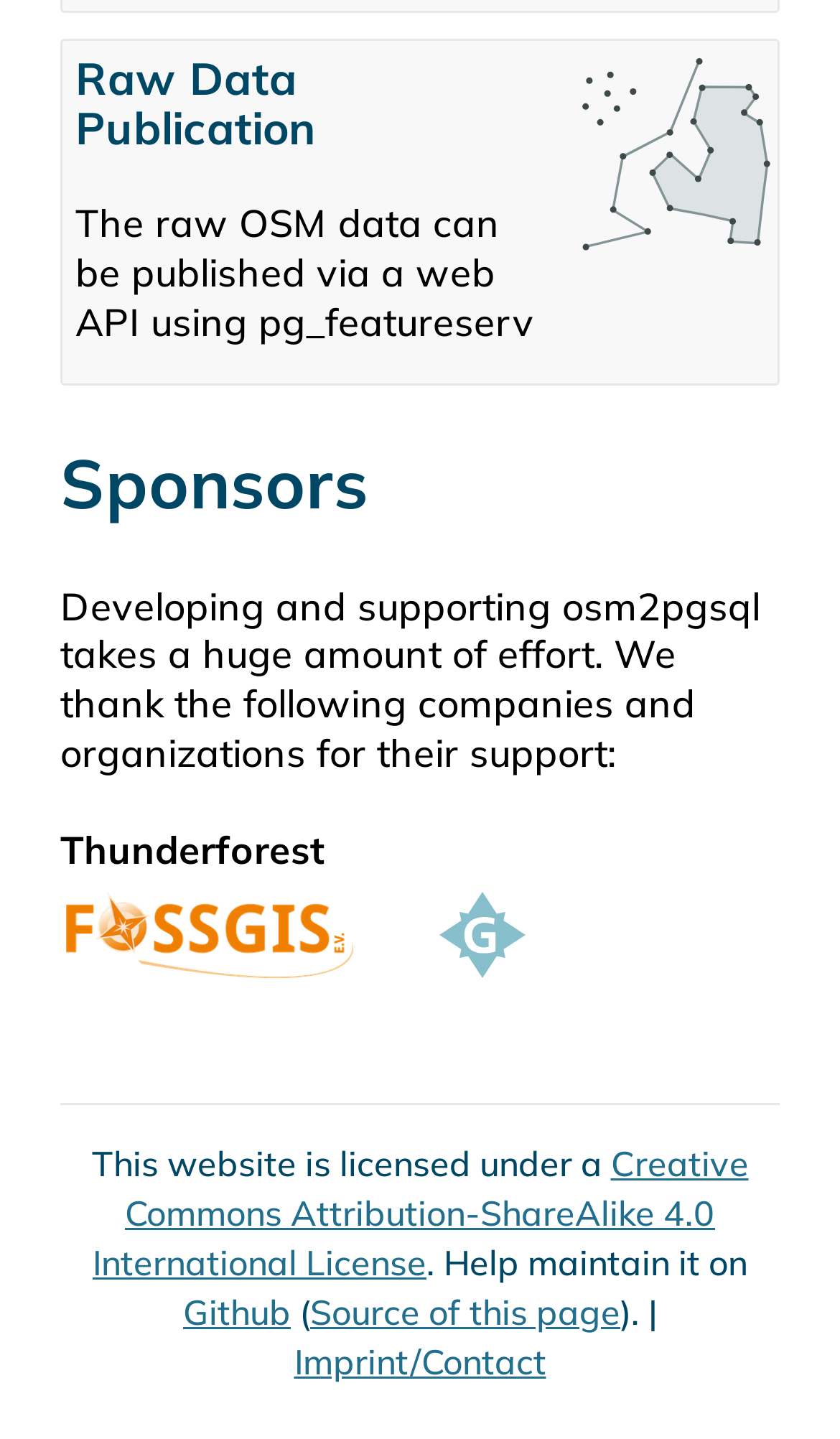Find the bounding box coordinates for the element that must be clicked to complete the instruction: "View the imprint and contact information". The coordinates should be four float numbers between 0 and 1, indicated as [left, top, right, bottom].

[0.35, 0.931, 0.65, 0.961]